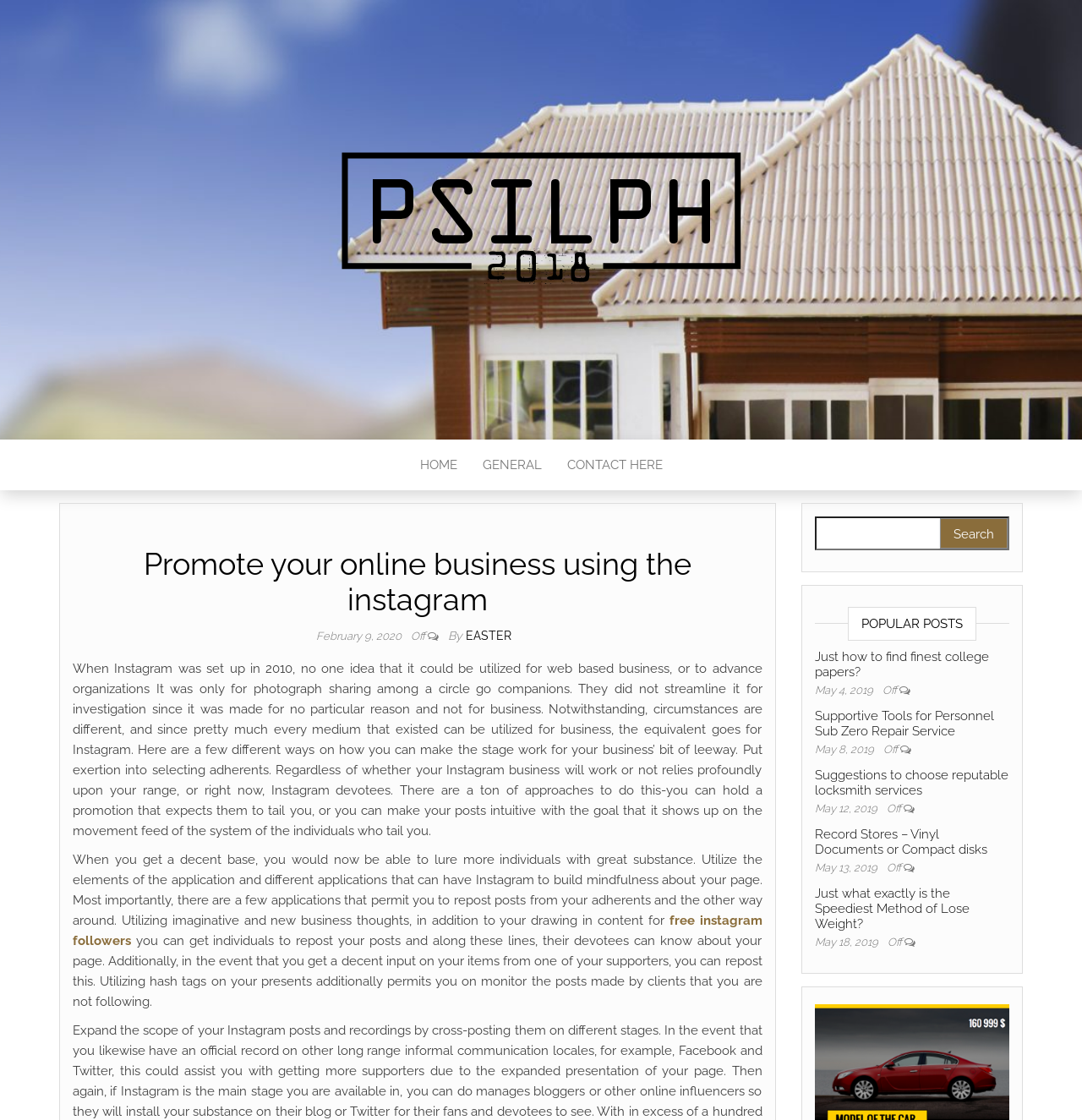Please identify the bounding box coordinates for the region that you need to click to follow this instruction: "Search for something".

[0.753, 0.461, 0.933, 0.499]